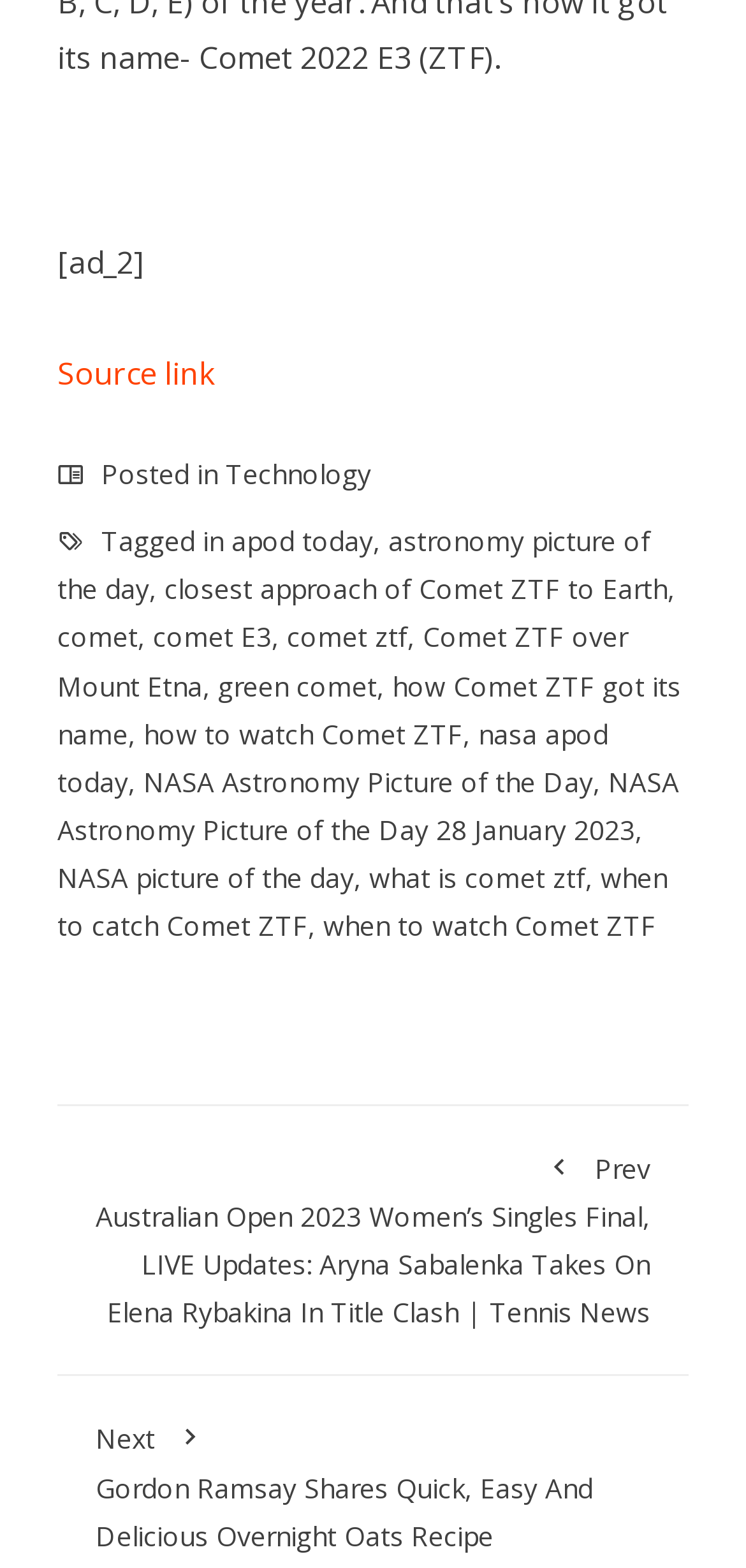Please find the bounding box coordinates of the element's region to be clicked to carry out this instruction: "Read about the astronomy picture of the day".

[0.077, 0.333, 0.872, 0.387]